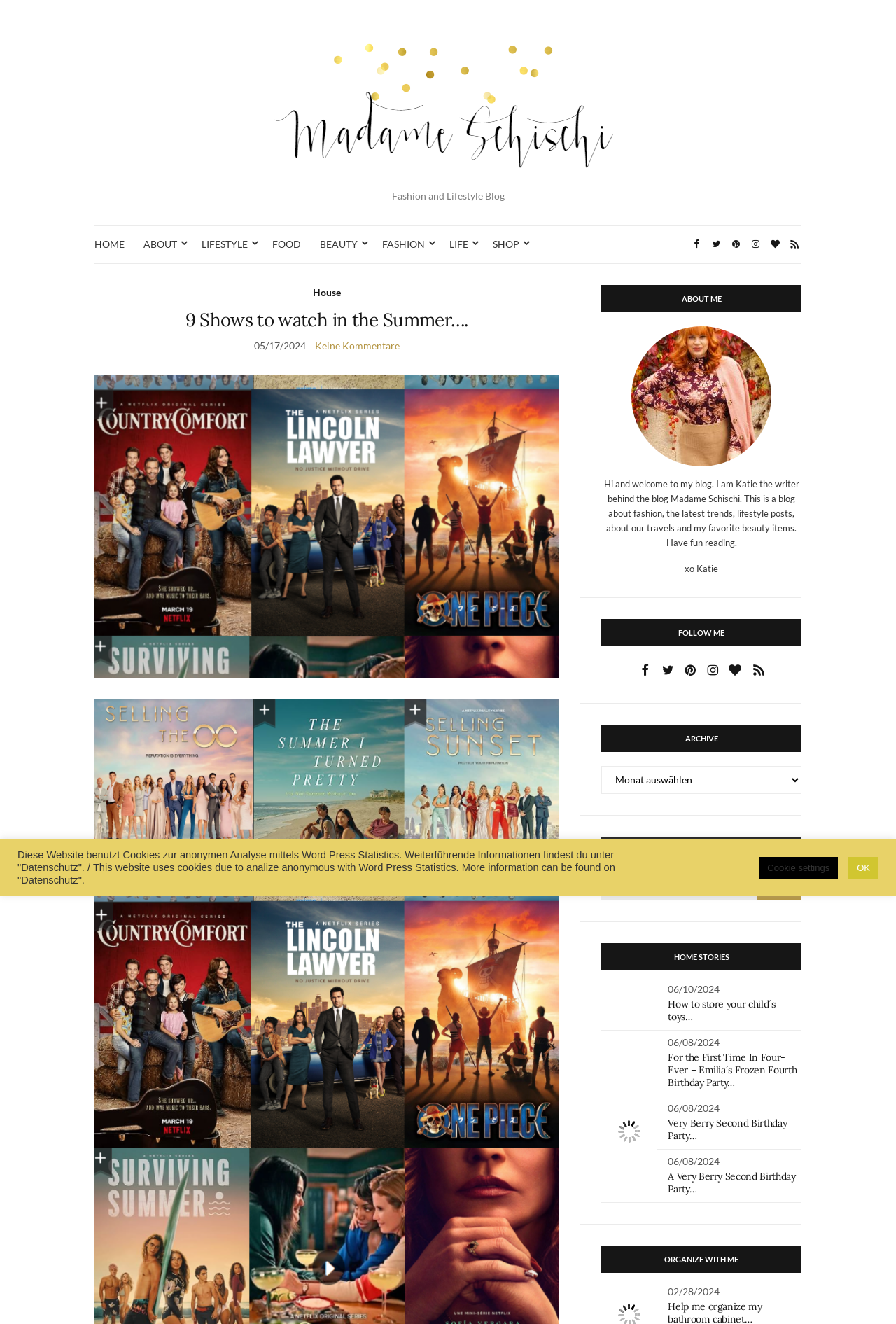What is the date of the latest post?
Look at the image and construct a detailed response to the question.

The date of the latest post is mentioned in the 'HOME STORIES' section, where it says '06/10/2024' next to the post title 'How to store your child´s toys…'.